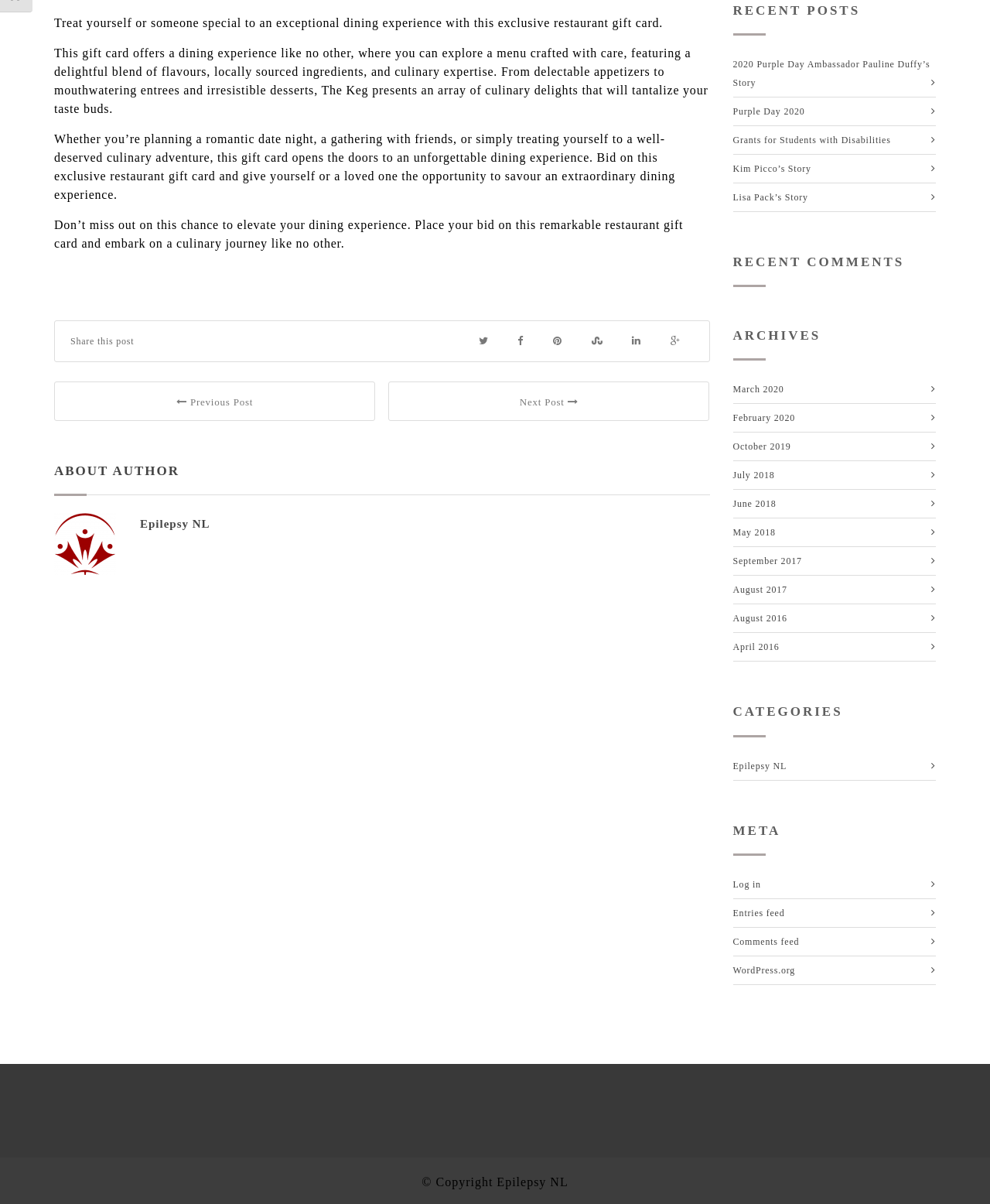Identify the bounding box coordinates for the UI element described as: "Kim Picco’s Story". The coordinates should be provided as four floats between 0 and 1: [left, top, right, bottom].

[0.74, 0.136, 0.819, 0.145]